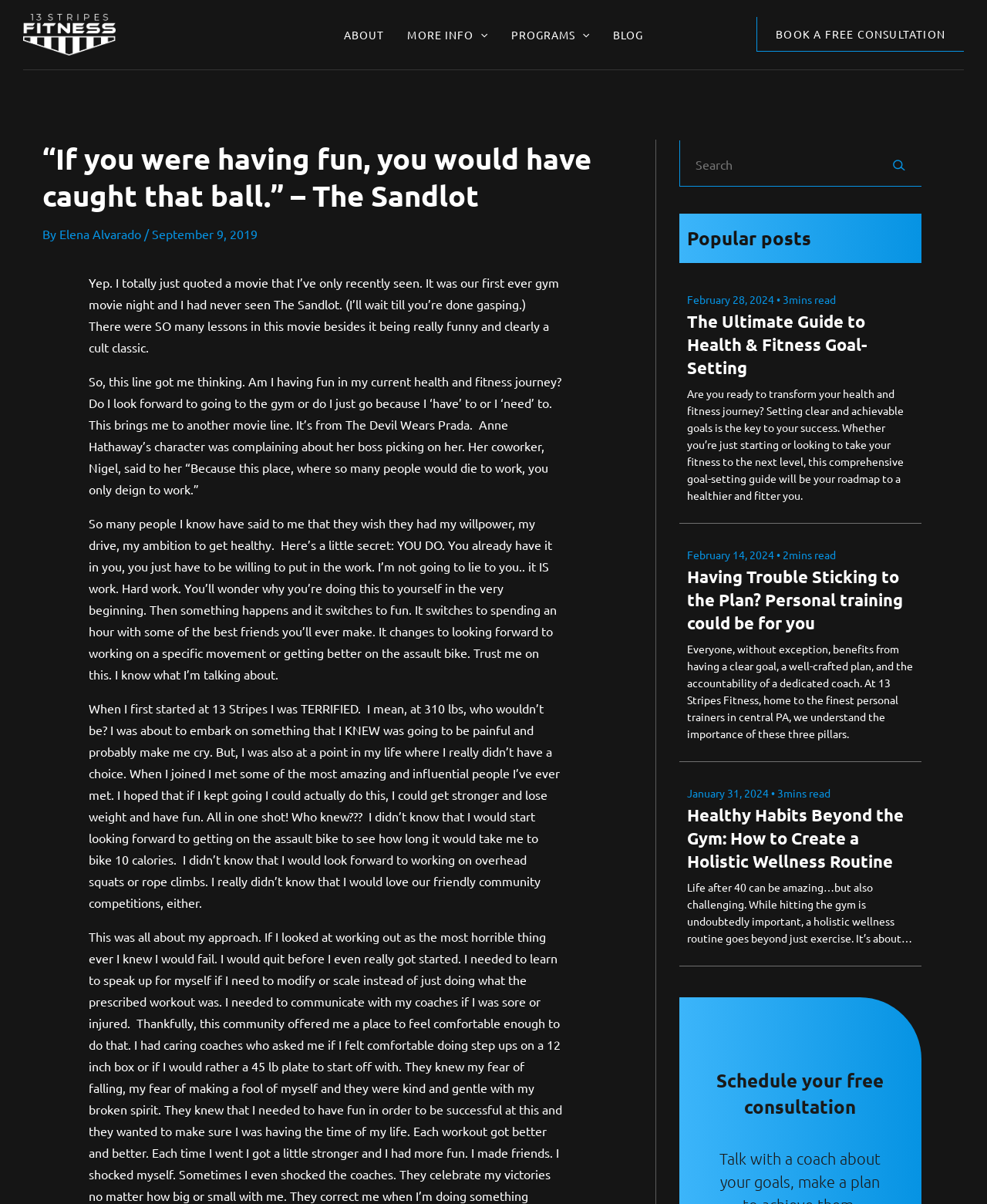Locate the bounding box coordinates of the clickable region to complete the following instruction: "Search in the search bar."

[0.689, 0.117, 0.89, 0.155]